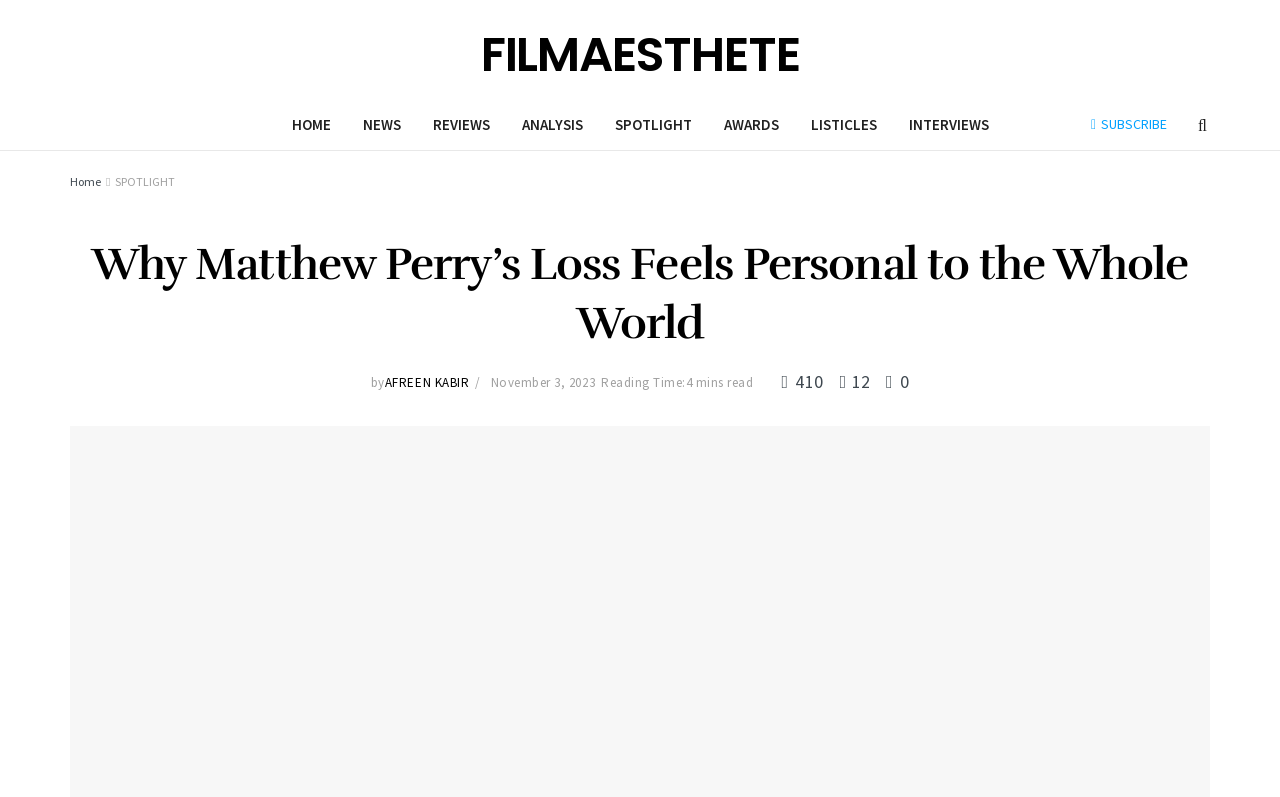Can you determine the bounding box coordinates of the area that needs to be clicked to fulfill the following instruction: "go to home page"?

[0.055, 0.218, 0.079, 0.237]